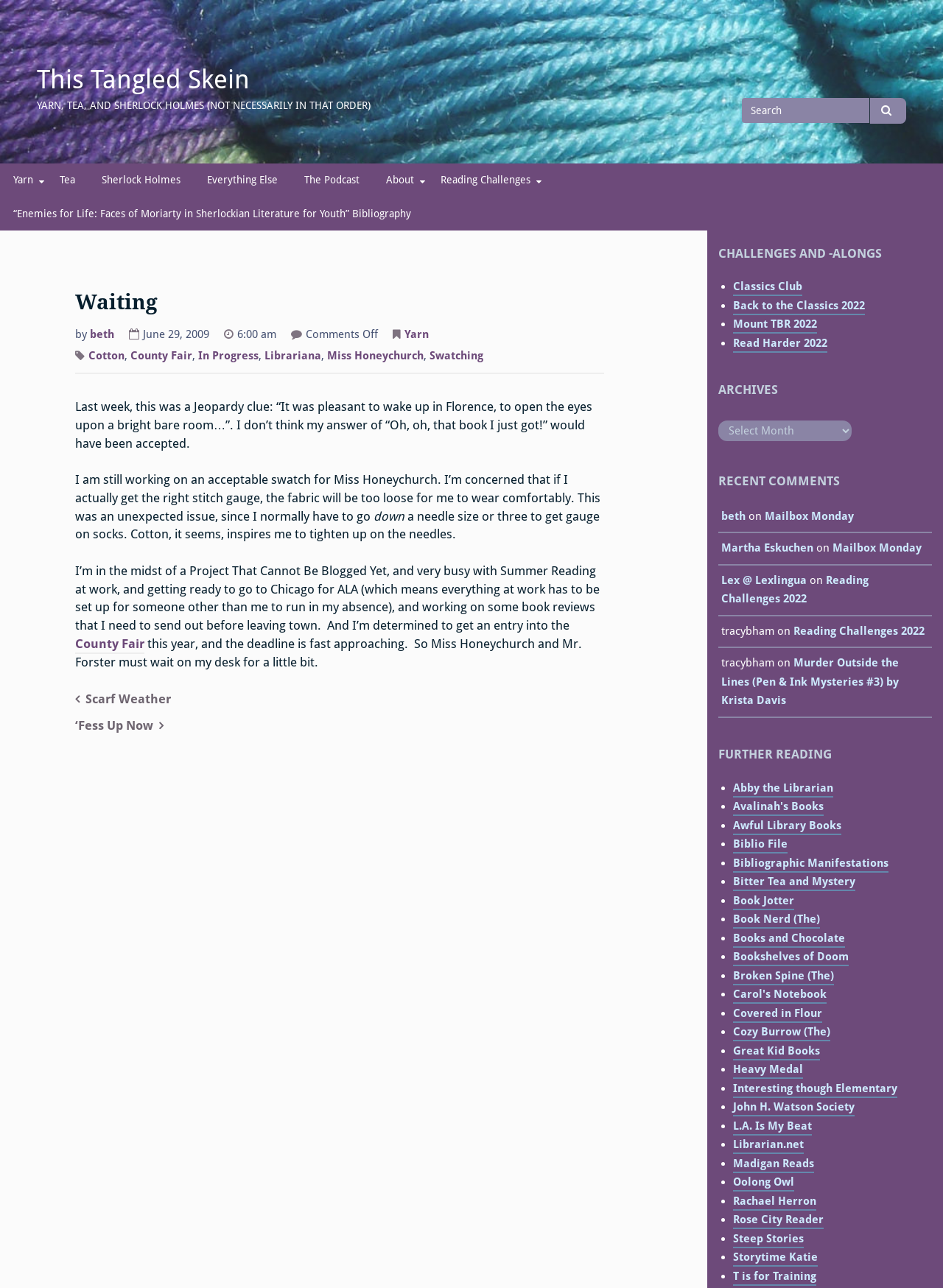Please specify the bounding box coordinates of the element that should be clicked to execute the given instruction: 'Read the article 'Waiting''. Ensure the coordinates are four float numbers between 0 and 1, expressed as [left, top, right, bottom].

[0.08, 0.223, 0.64, 0.291]